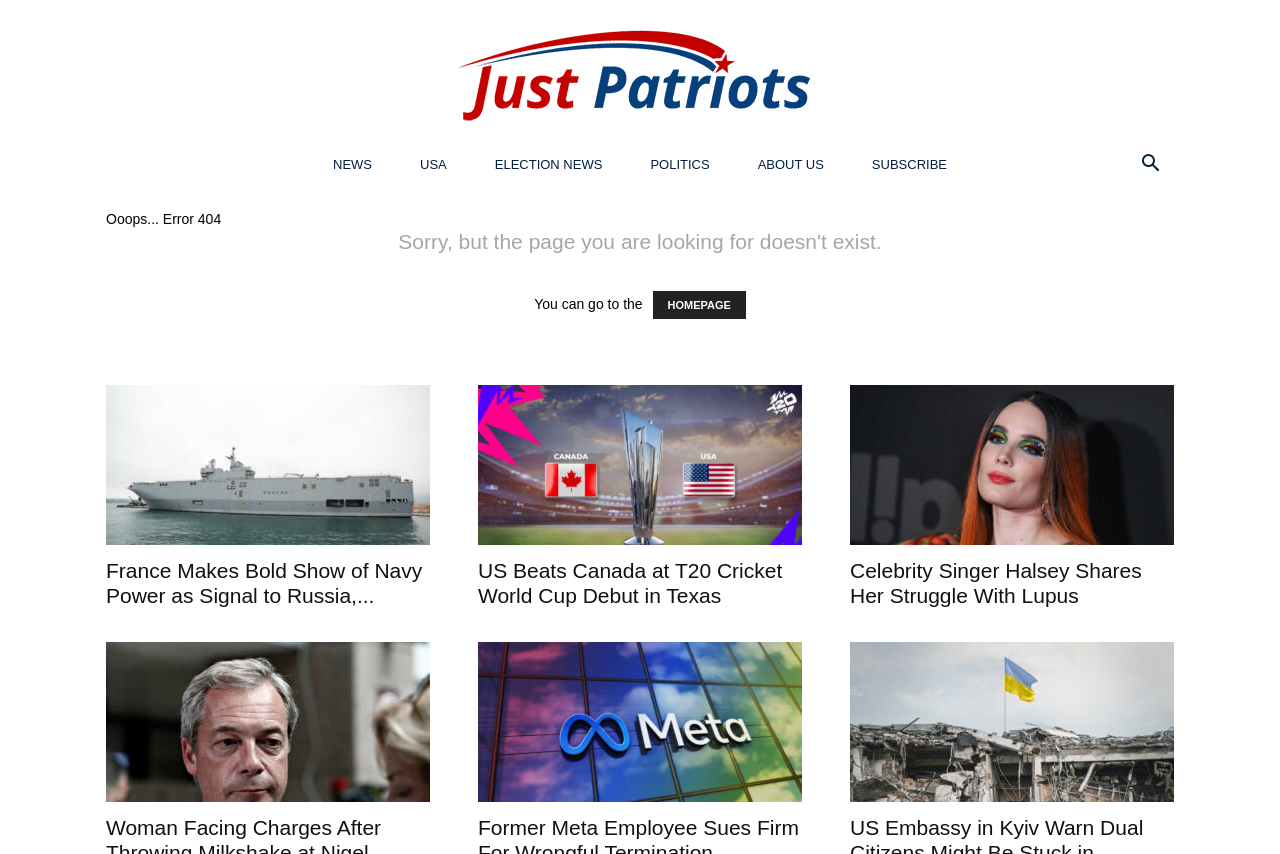Using the element description provided, determine the bounding box coordinates in the format (top-left x, top-left y, bottom-right x, bottom-right y). Ensure that all values are floating point numbers between 0 and 1. Element description: Just Patriots

[0.0, 0.0, 1.0, 0.165]